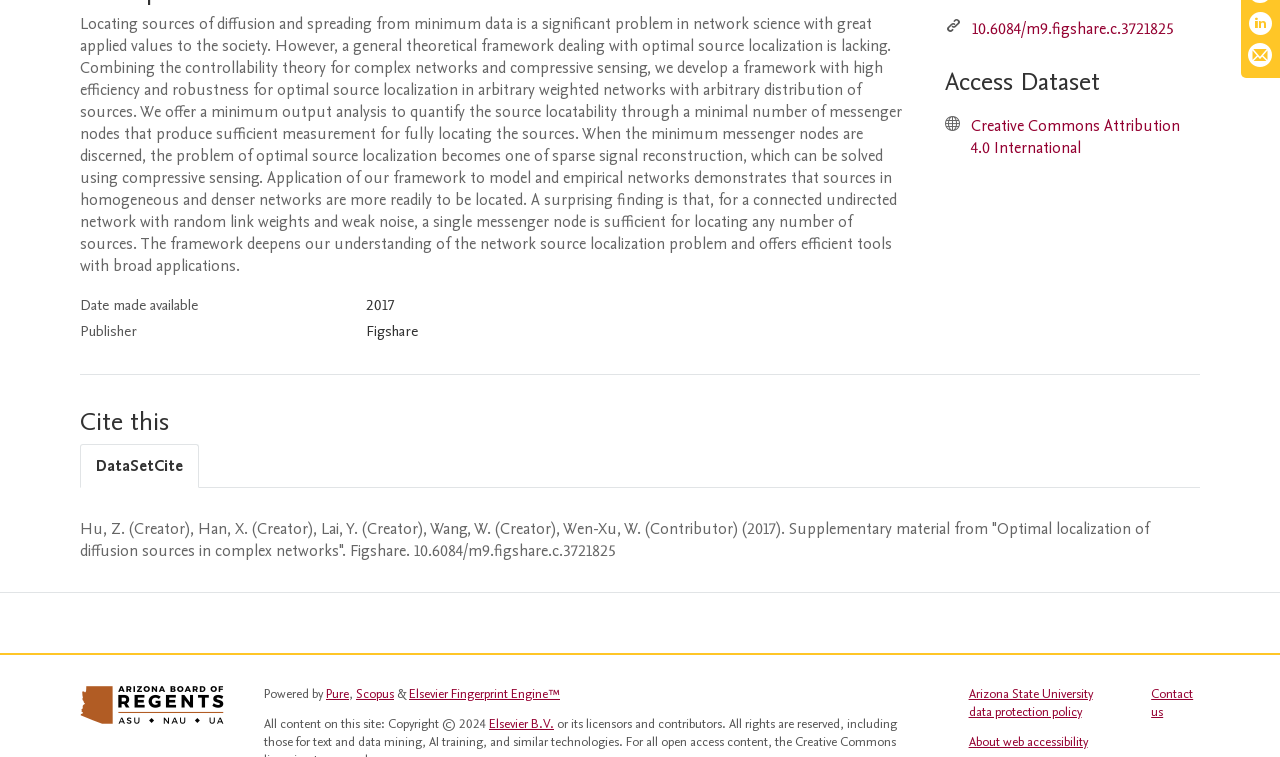Determine the bounding box coordinates for the HTML element mentioned in the following description: "Creative Commons Attribution 4.0 International". The coordinates should be a list of four floats ranging from 0 to 1, represented as [left, top, right, bottom].

[0.759, 0.152, 0.922, 0.21]